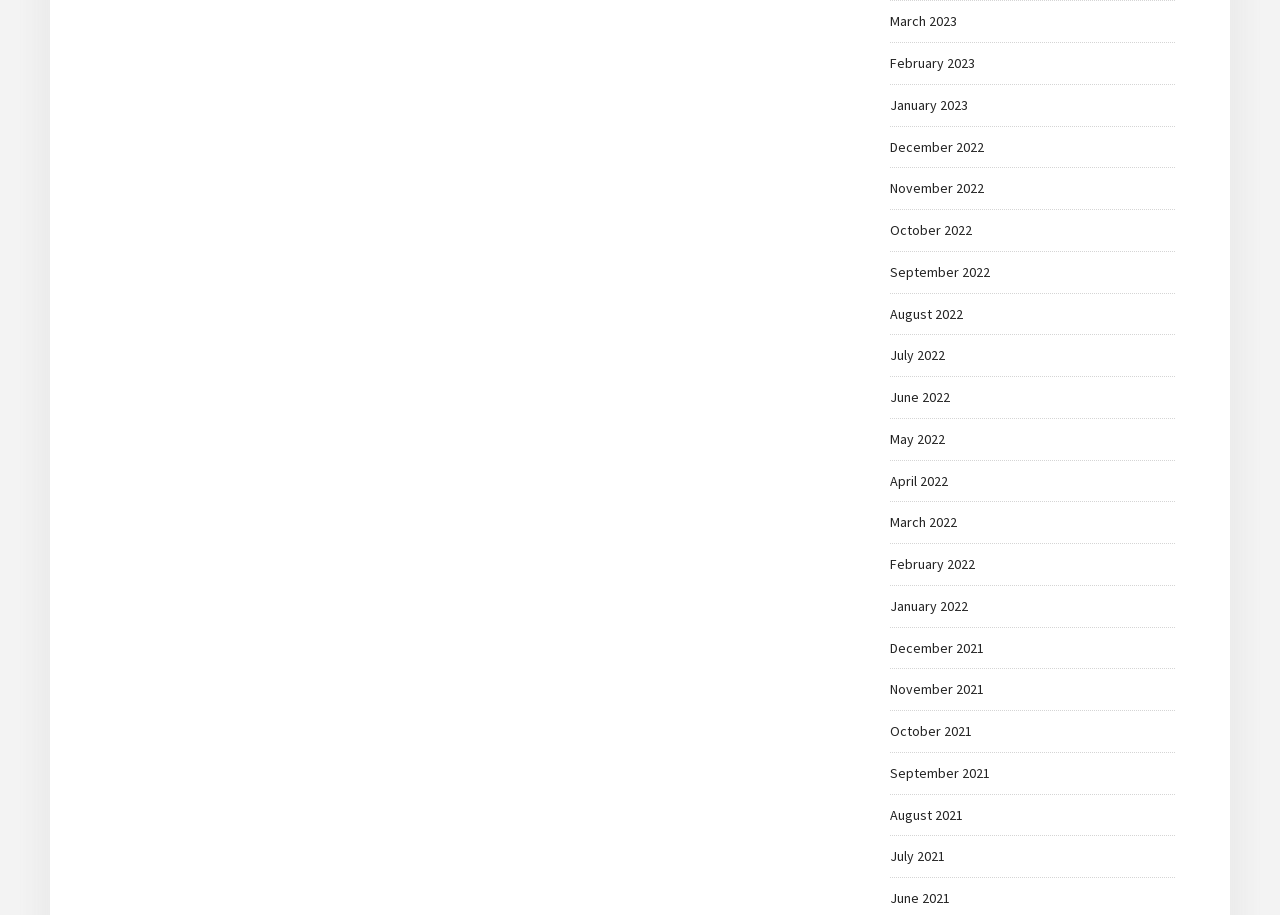Locate the bounding box coordinates of the element that should be clicked to execute the following instruction: "access August 2021".

[0.695, 0.88, 0.752, 0.9]